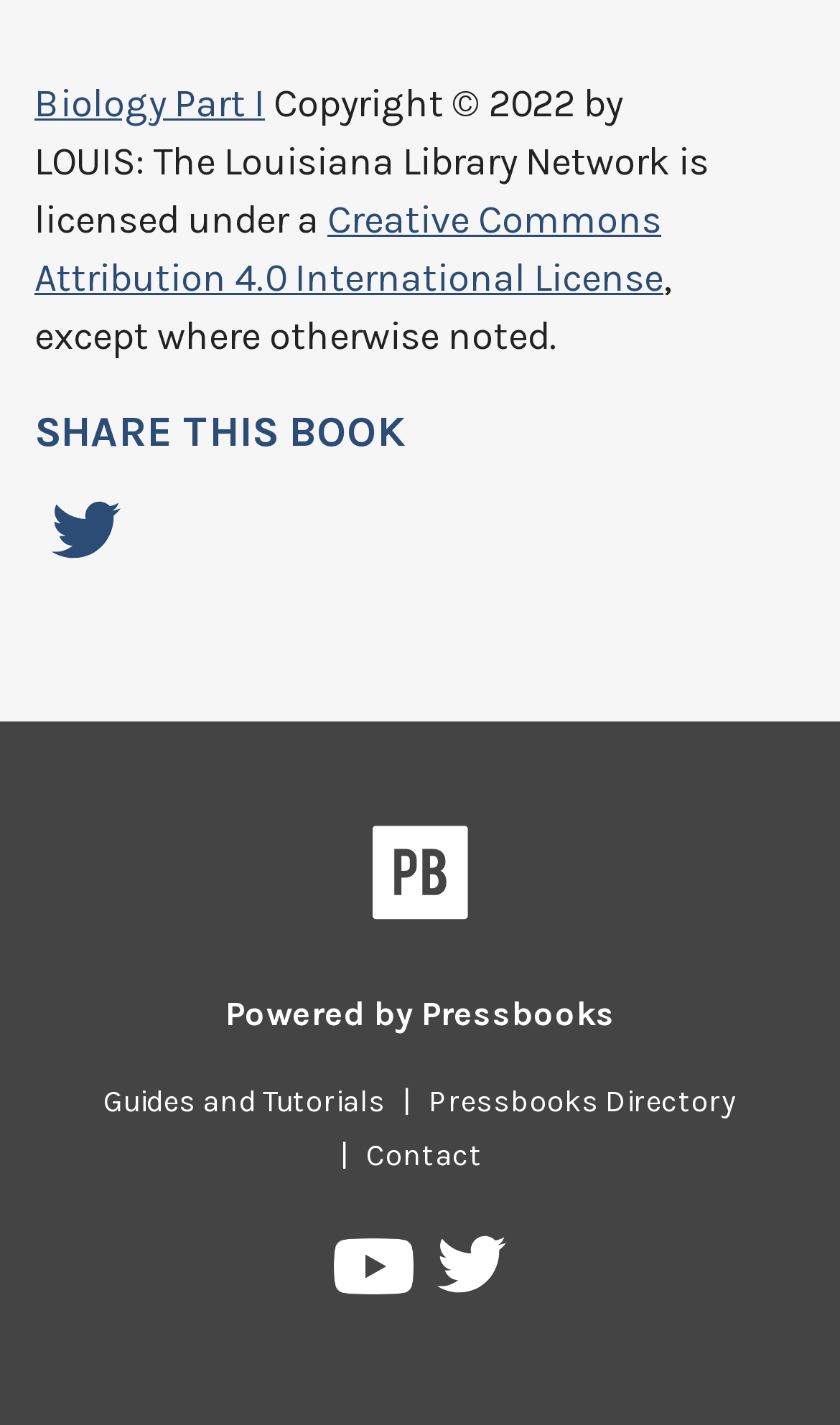Please specify the bounding box coordinates for the clickable region that will help you carry out the instruction: "Click on 'Biology Part I'".

[0.041, 0.056, 0.315, 0.089]